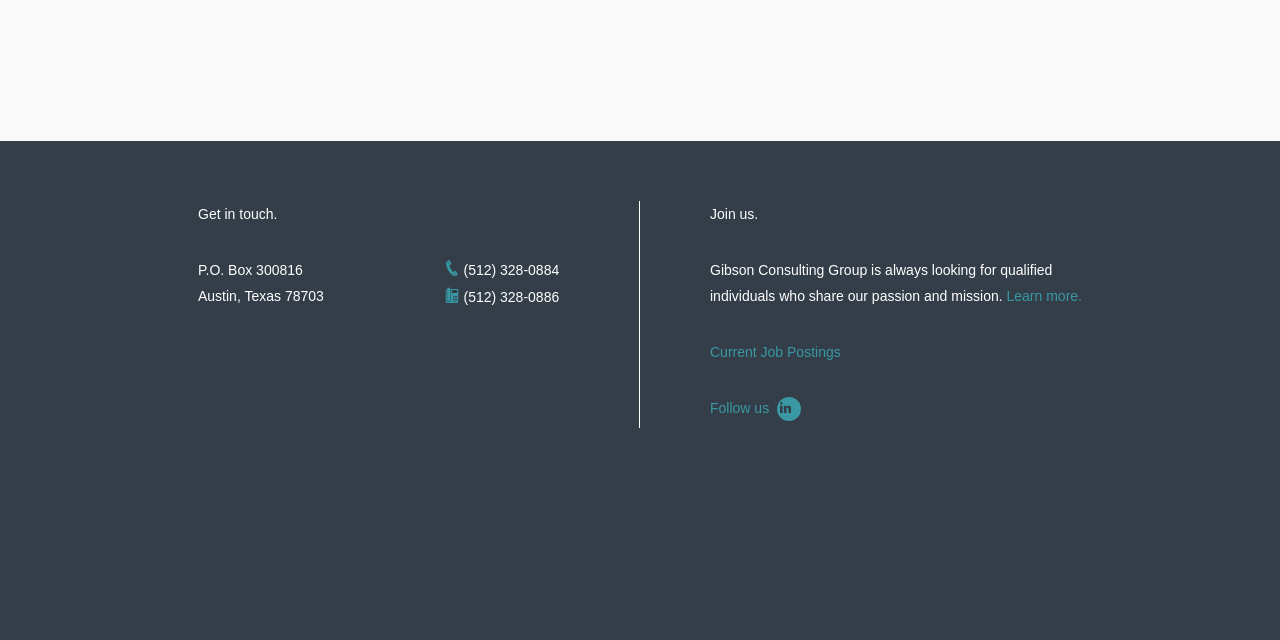Given the description of the UI element: "alt="Axis & Allies .org Forums"", predict the bounding box coordinates in the form of [left, top, right, bottom], with each value being a float between 0 and 1.

None